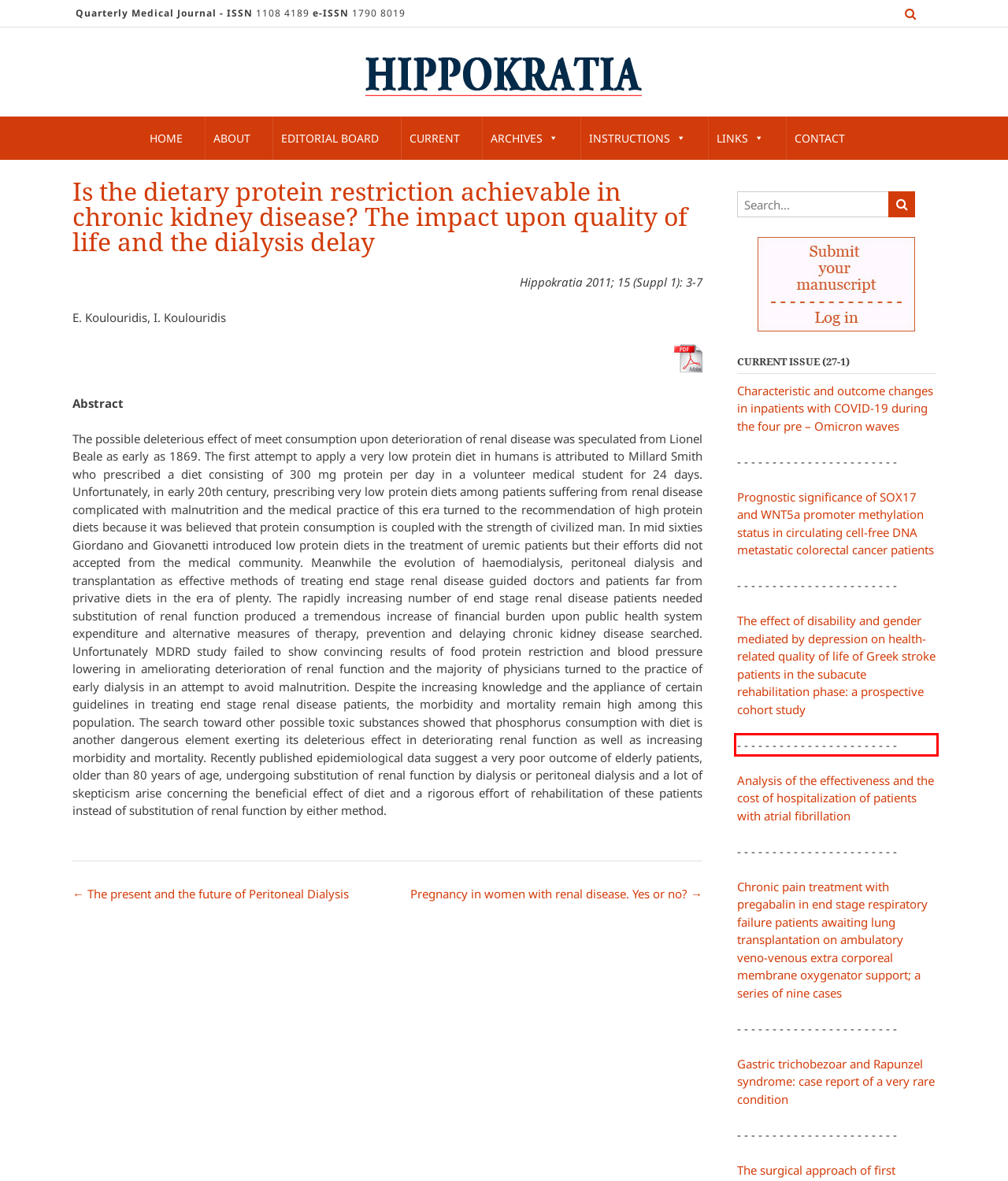You are provided with a webpage screenshot that includes a red rectangle bounding box. Extract the text content from within the bounding box using OCR.

- - - - - - - - - - - - - - - - - - - - - - -